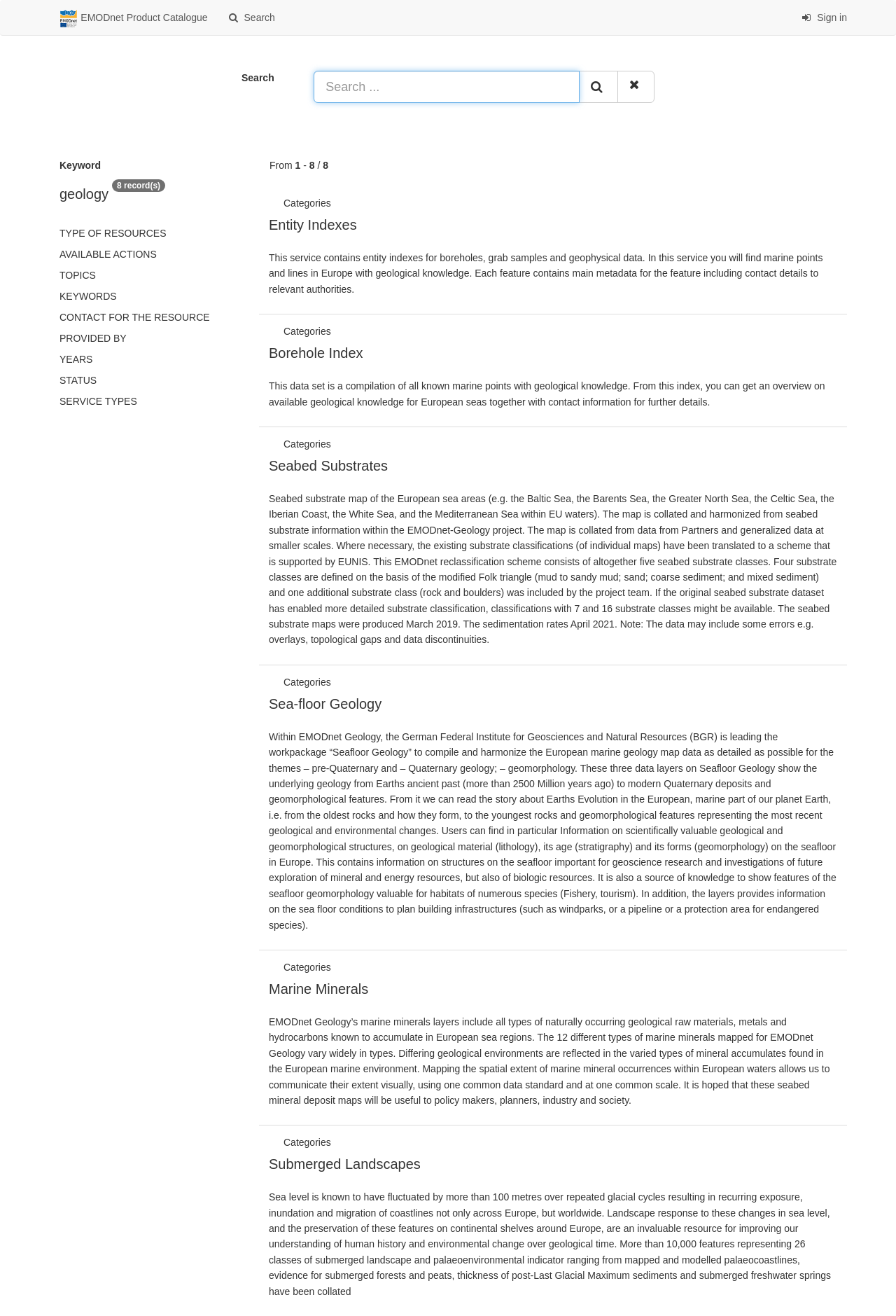Find the bounding box coordinates for the area that must be clicked to perform this action: "Expand the details of TYPE OF RESOURCES".

[0.066, 0.169, 0.262, 0.185]